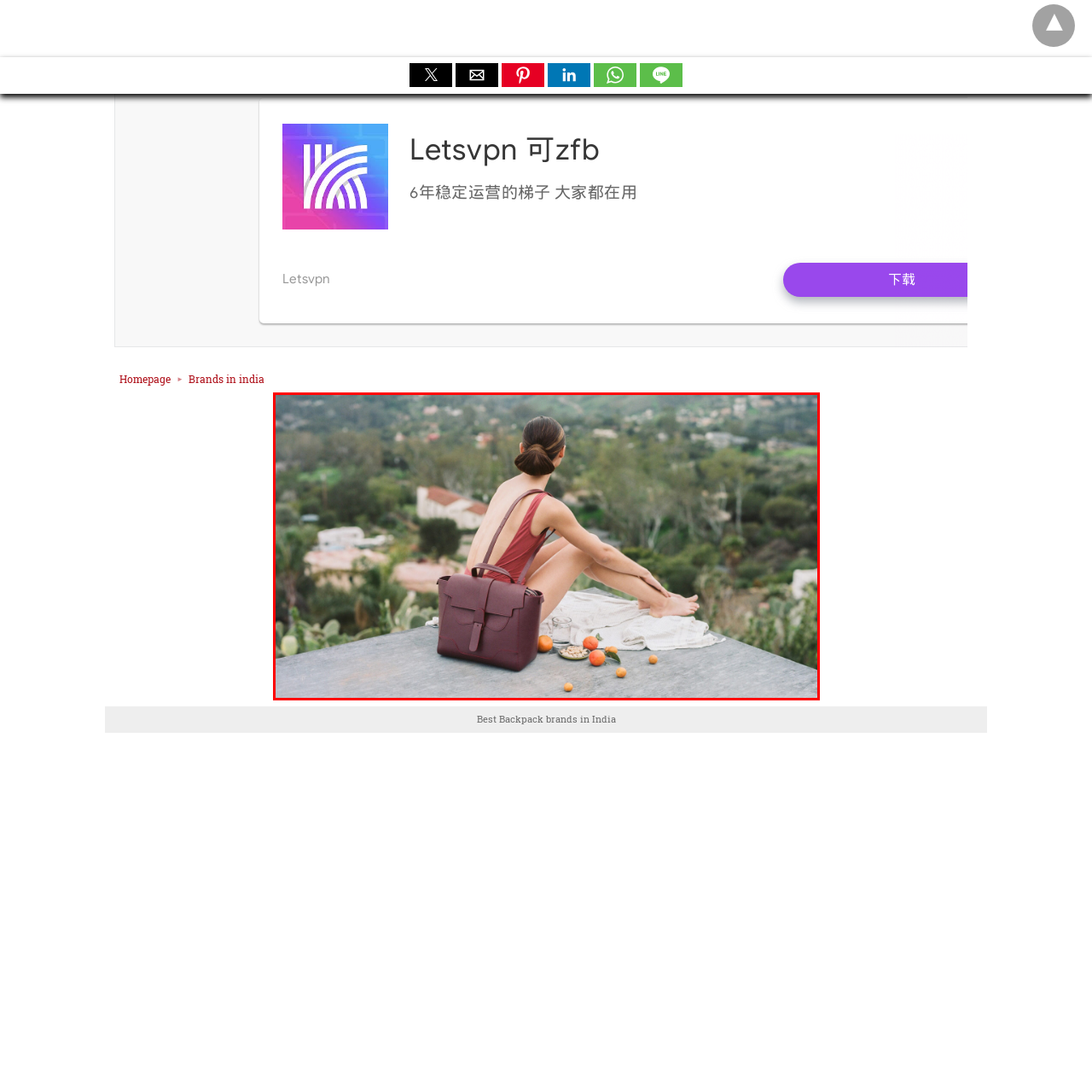What is scattered on the ledge?
Inspect the image enclosed within the red bounding box and provide a detailed answer to the question, using insights from the image.

A few scattered fruits, including oranges, and a snack can be seen on the ledge, which adds to the laid-back vibe of the moment and suggests that the woman is taking a break to enjoy a snack.